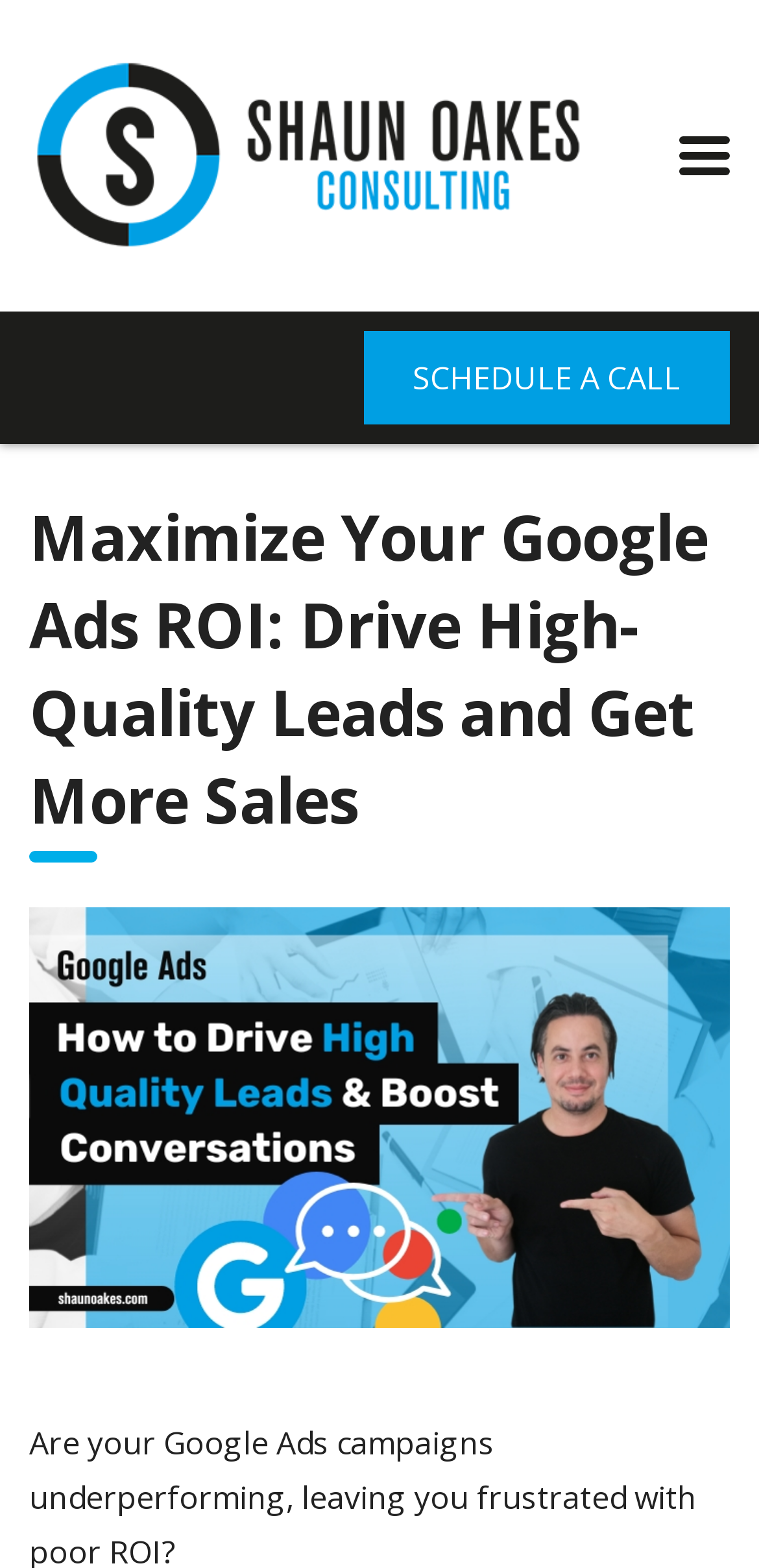What is the name of the consulting agency?
Give a comprehensive and detailed explanation for the question.

The name of the consulting agency can be found in the top-left corner of the webpage, where the logo and the link 'Shaun Oakes Consulting' are located.